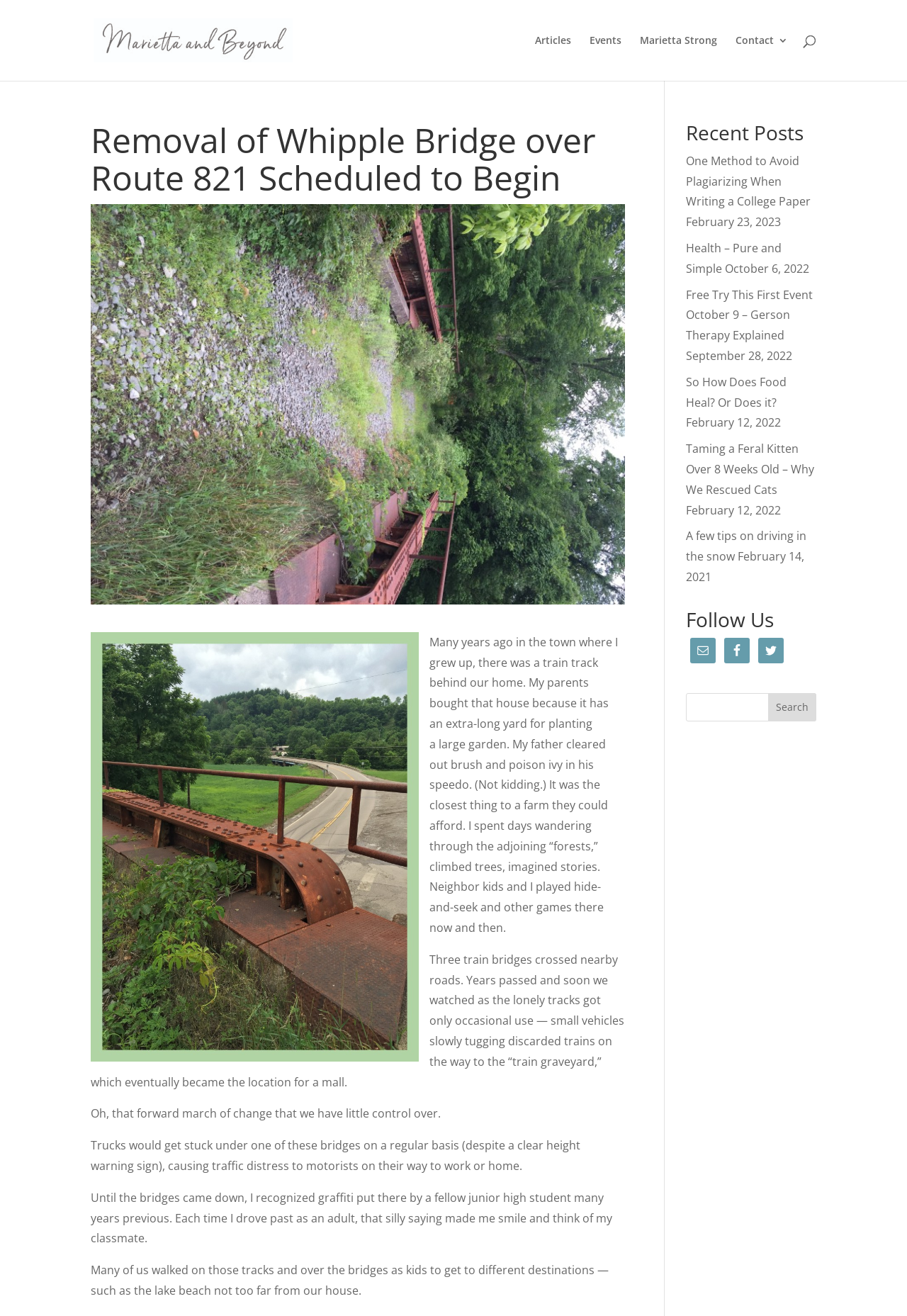Pinpoint the bounding box coordinates for the area that should be clicked to perform the following instruction: "Search for something".

[0.756, 0.526, 0.9, 0.548]